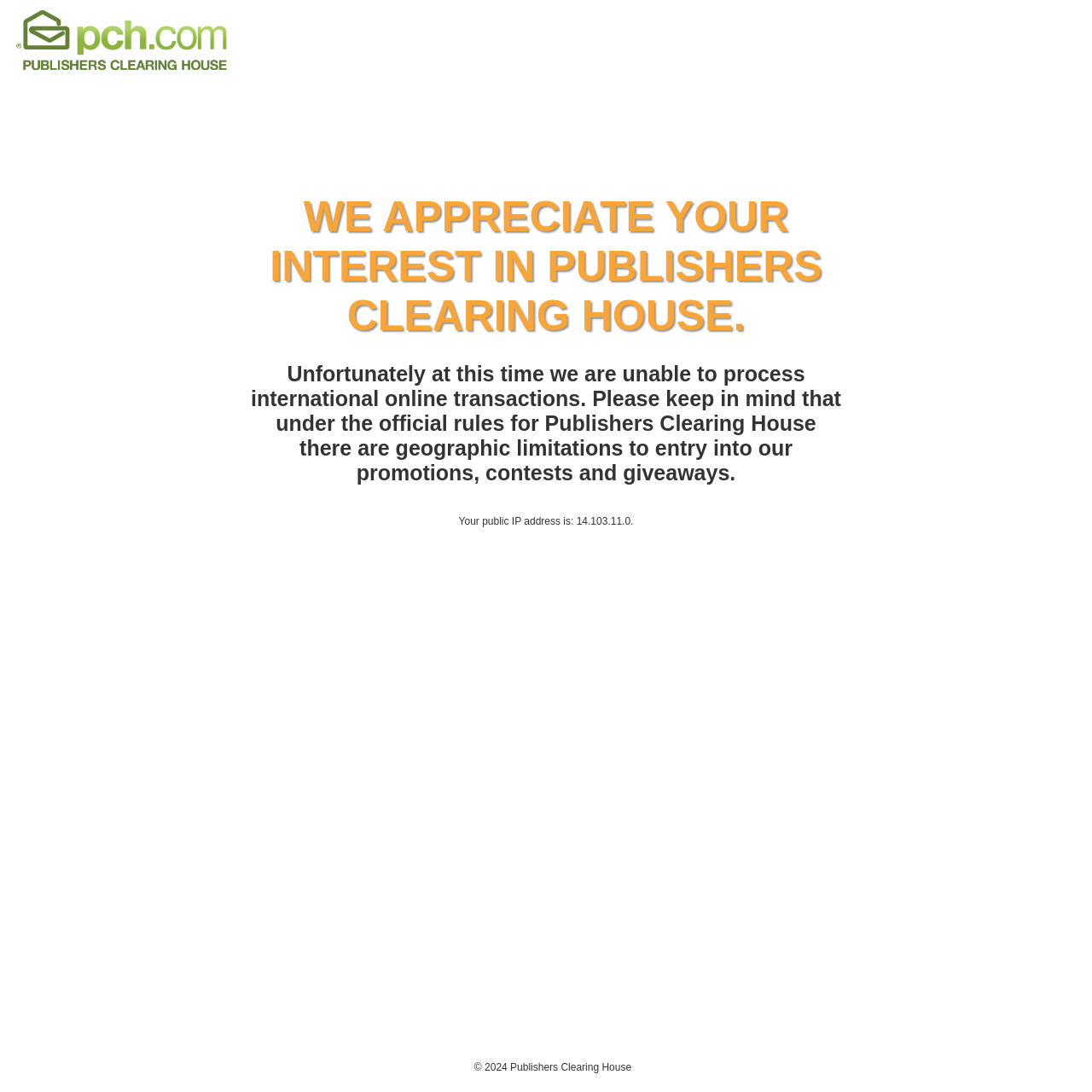Please give a succinct answer using a single word or phrase:
What is the name of the company mentioned on the webpage?

Publishers Clearing House